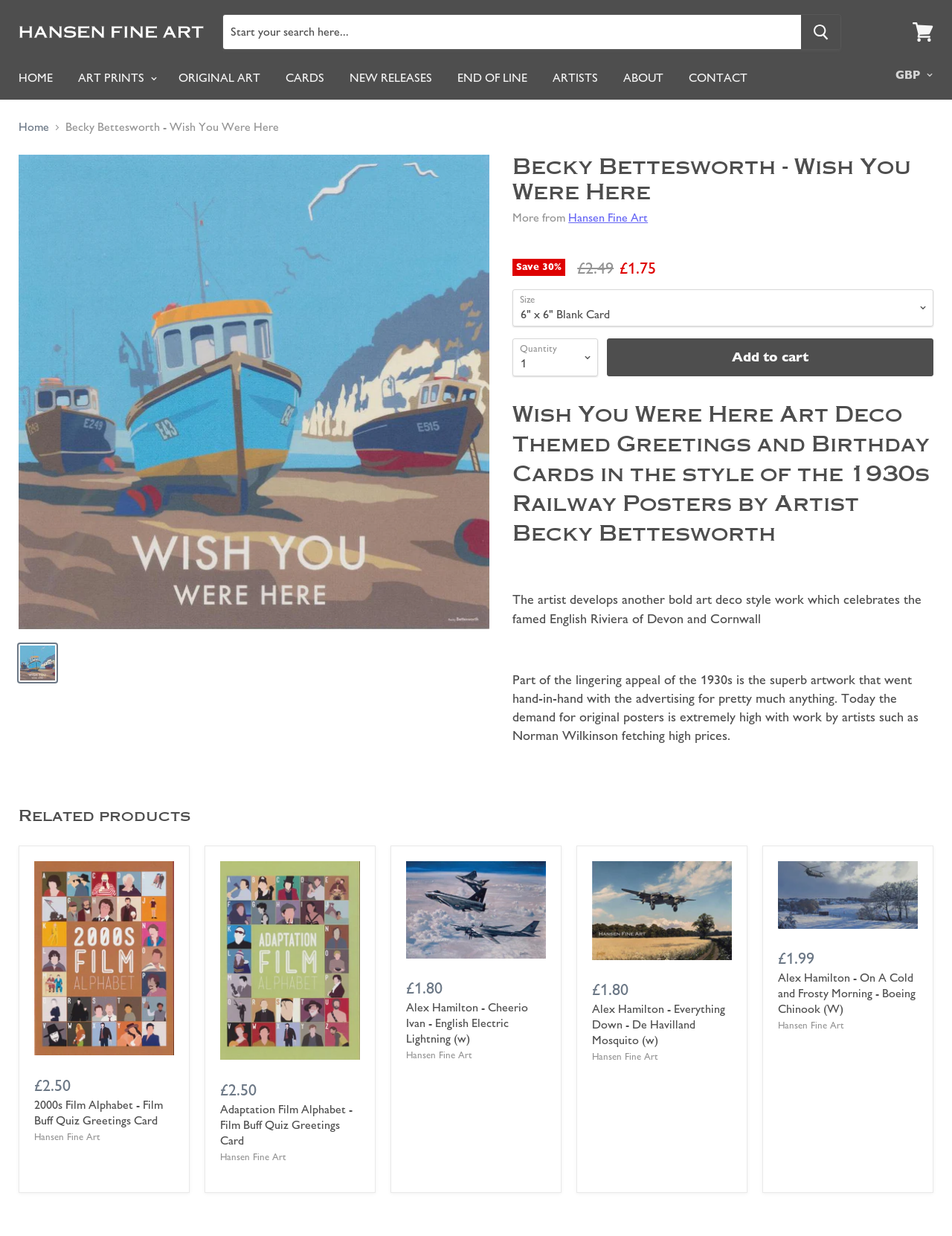Determine the main headline from the webpage and extract its text.

Becky Bettesworth - Wish You Were Here